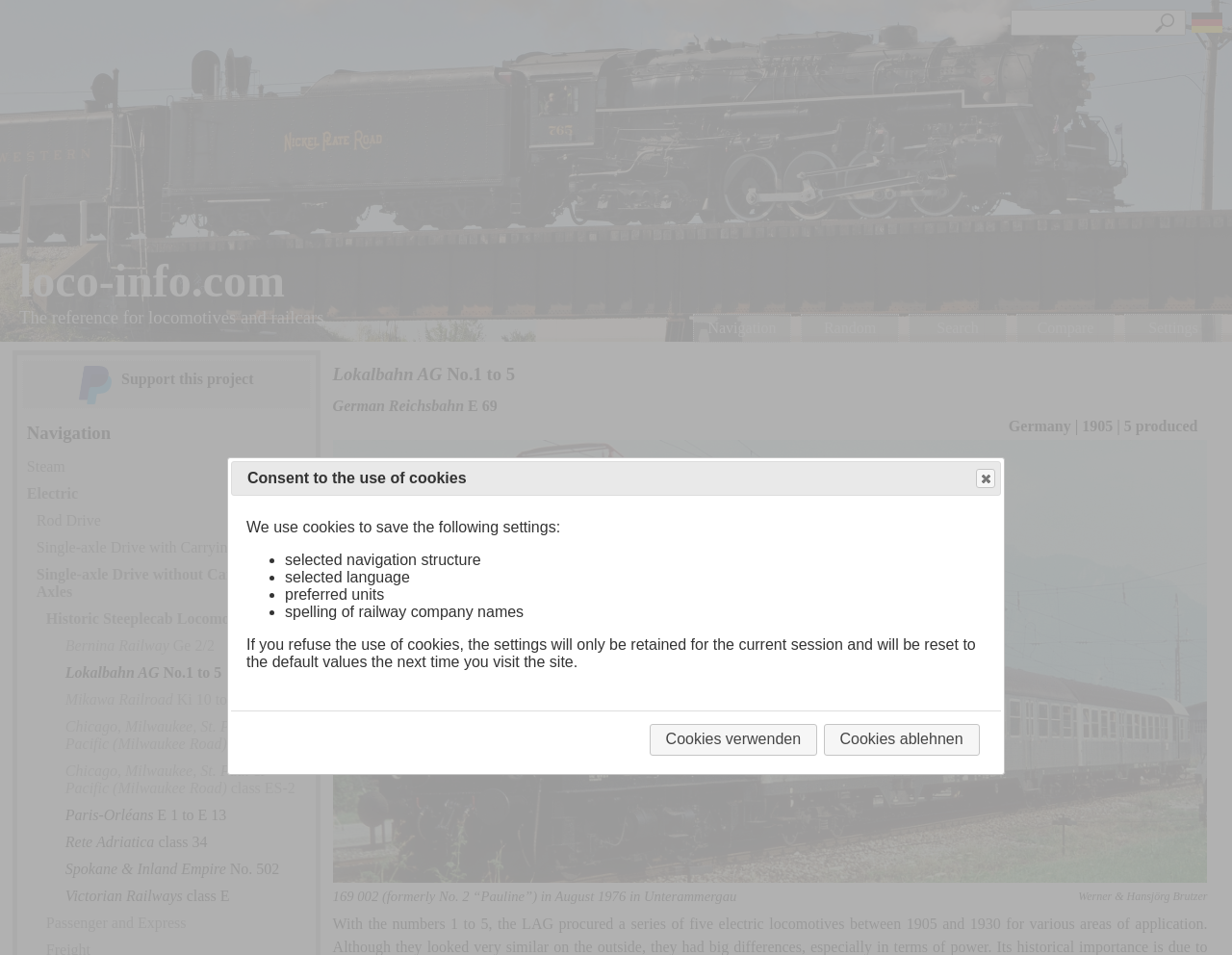Please specify the bounding box coordinates of the area that should be clicked to accomplish the following instruction: "Search for something". The coordinates should consist of four float numbers between 0 and 1, i.e., [left, top, right, bottom].

[0.82, 0.01, 0.962, 0.037]